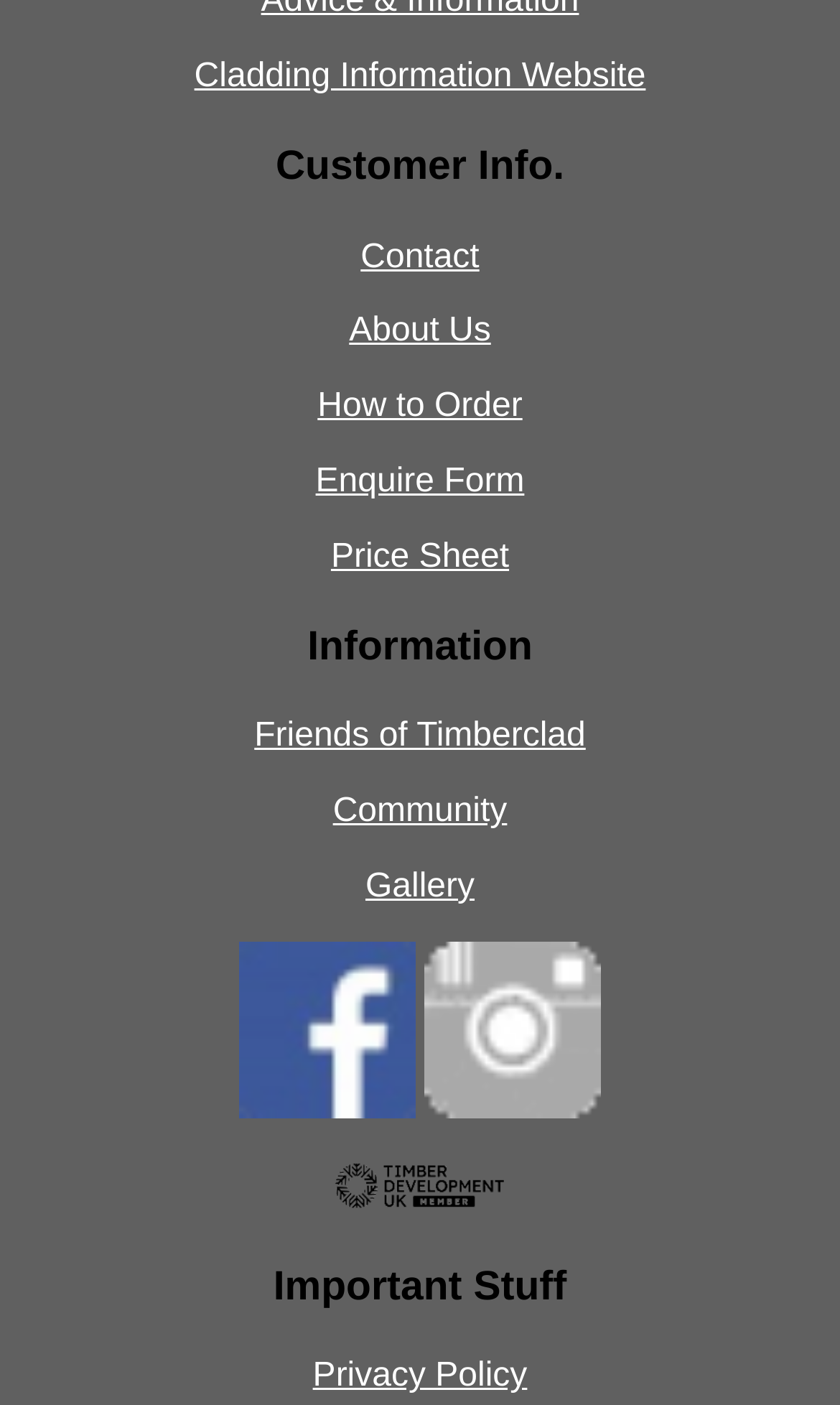Can you find the bounding box coordinates for the element that needs to be clicked to execute this instruction: "Contact customer support"? The coordinates should be given as four float numbers between 0 and 1, i.e., [left, top, right, bottom].

[0.429, 0.17, 0.571, 0.196]